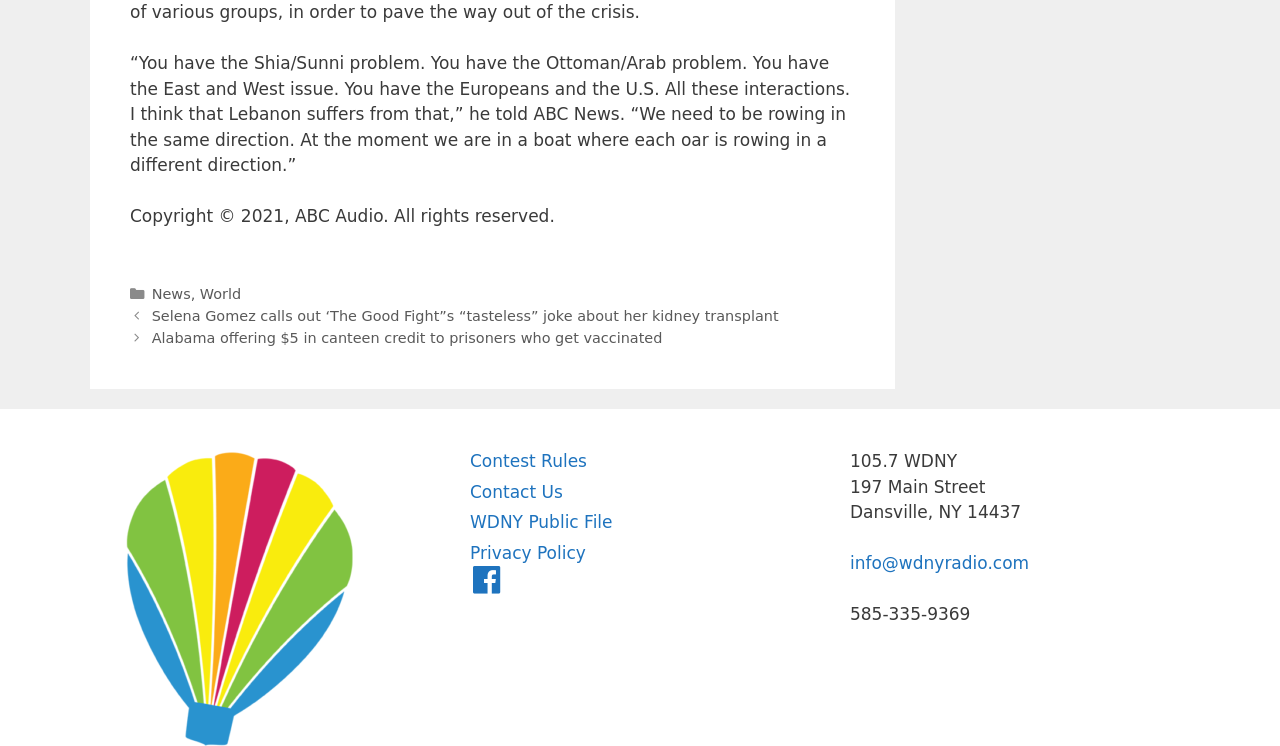Please find the bounding box coordinates (top-left x, top-left y, bottom-right x, bottom-right y) in the screenshot for the UI element described as follows: WDNY Public File

[0.367, 0.687, 0.479, 0.713]